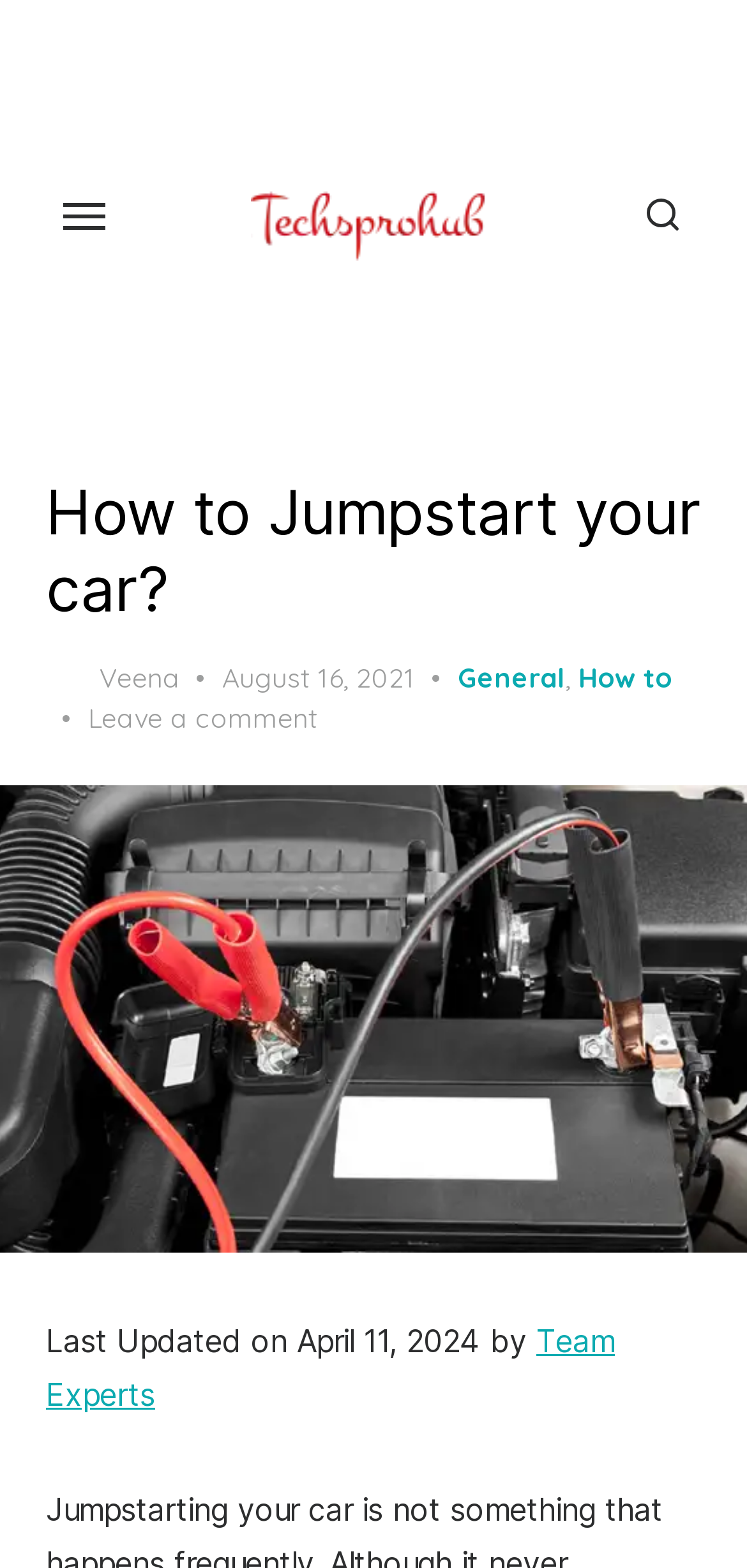Please find and report the bounding box coordinates of the element to click in order to perform the following action: "Click the main menu button". The coordinates should be expressed as four float numbers between 0 and 1, in the format [left, top, right, bottom].

[0.062, 0.112, 0.164, 0.161]